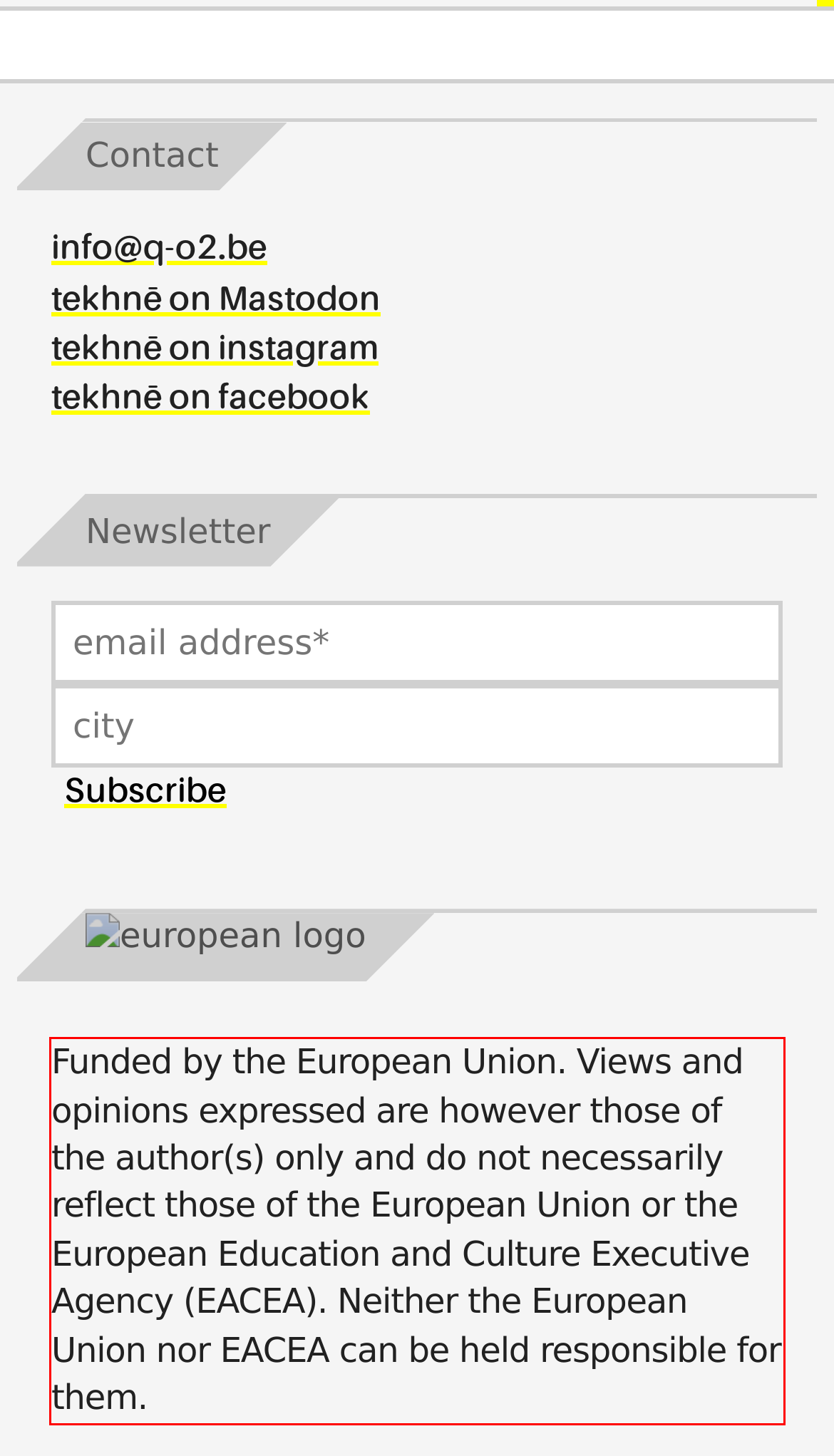Please take the screenshot of the webpage, find the red bounding box, and generate the text content that is within this red bounding box.

Funded by the European Union. Views and opinions expressed are however those of the author(s) only and do not necessarily reflect those of the European Union or the European Education and Culture Executive Agency (EACEA). Neither the European Union nor EACEA can be held responsible for them.